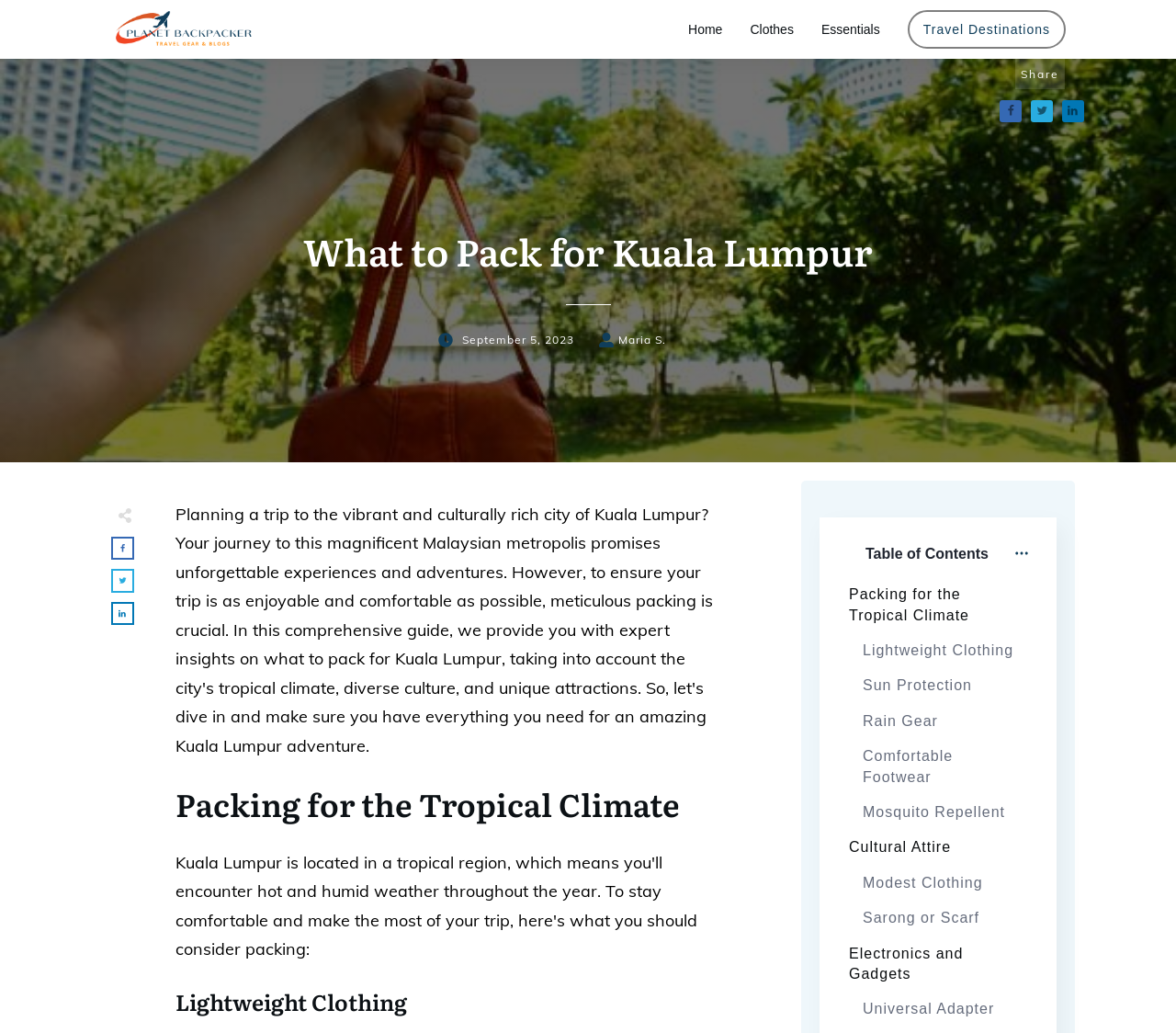Please indicate the bounding box coordinates of the element's region to be clicked to achieve the instruction: "Check the date of the article". Provide the coordinates as four float numbers between 0 and 1, i.e., [left, top, right, bottom].

[0.373, 0.316, 0.49, 0.34]